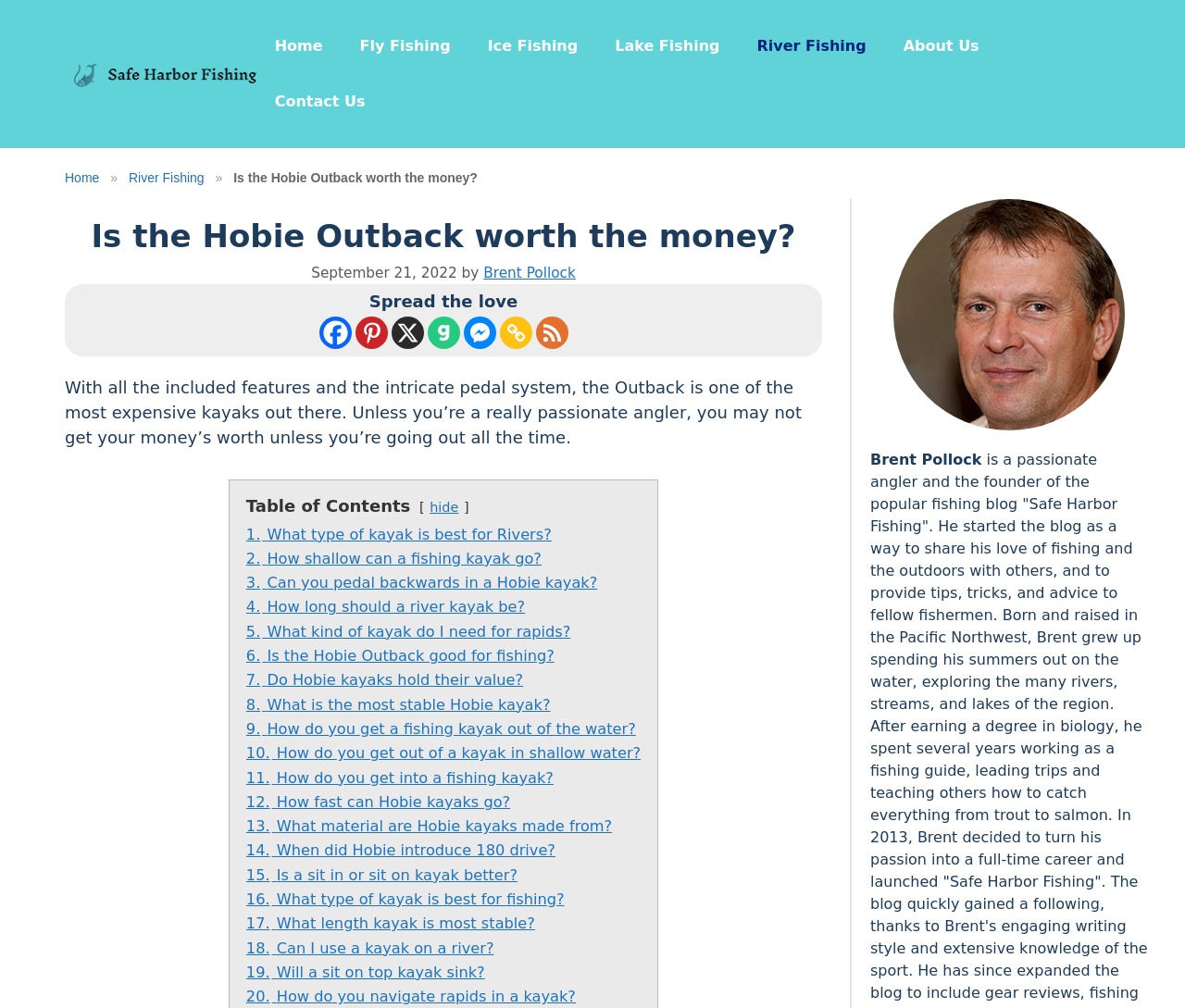Using the given description, provide the bounding box coordinates formatted as (top-left x, top-left y, bottom-right x, bottom-right y), with all values being floating point numbers between 0 and 1. Description: Home

[0.216, 0.018, 0.288, 0.073]